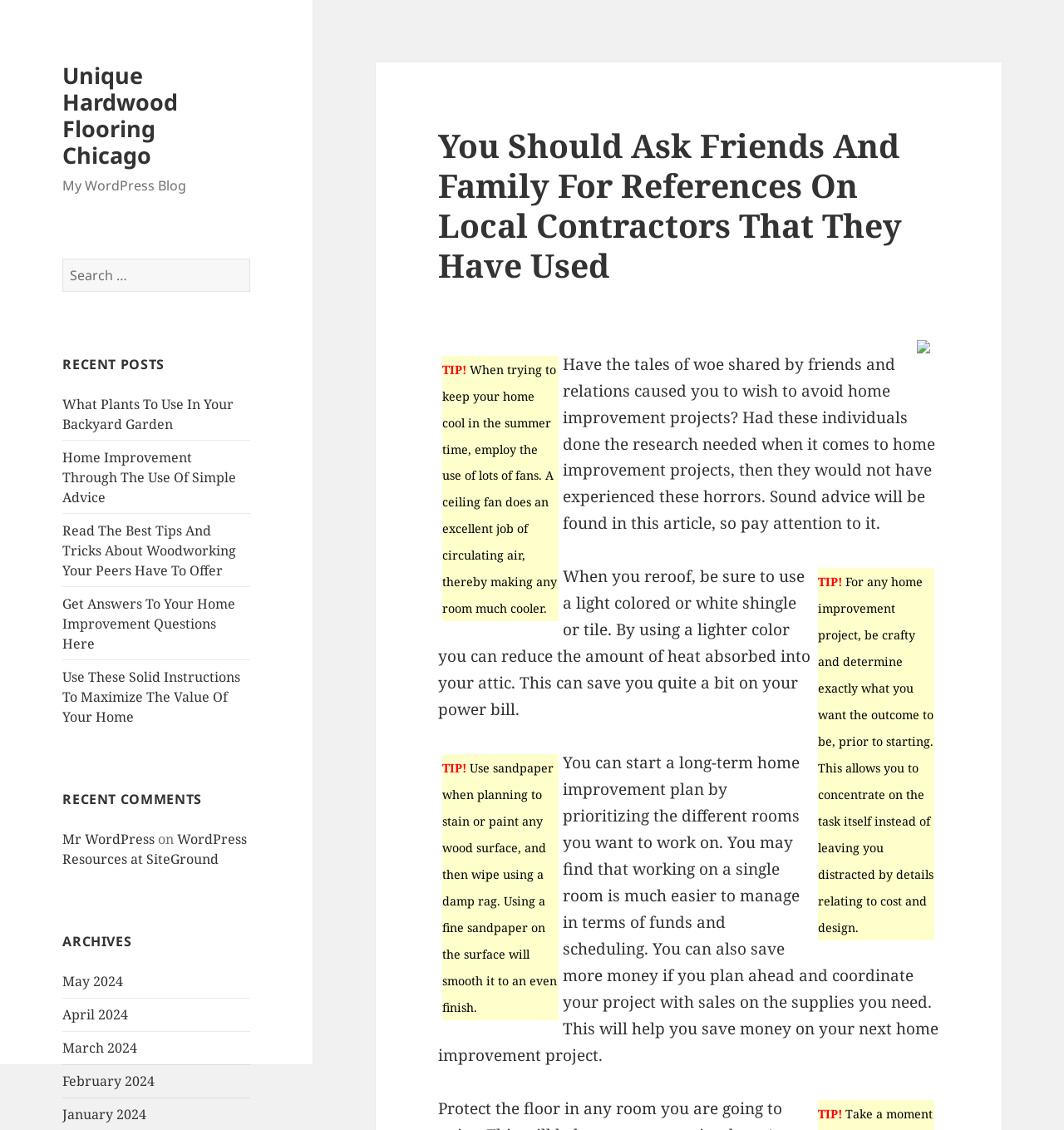Show me the bounding box coordinates of the clickable region to achieve the task as per the instruction: "View the archives for May 2024".

[0.059, 0.86, 0.116, 0.877]